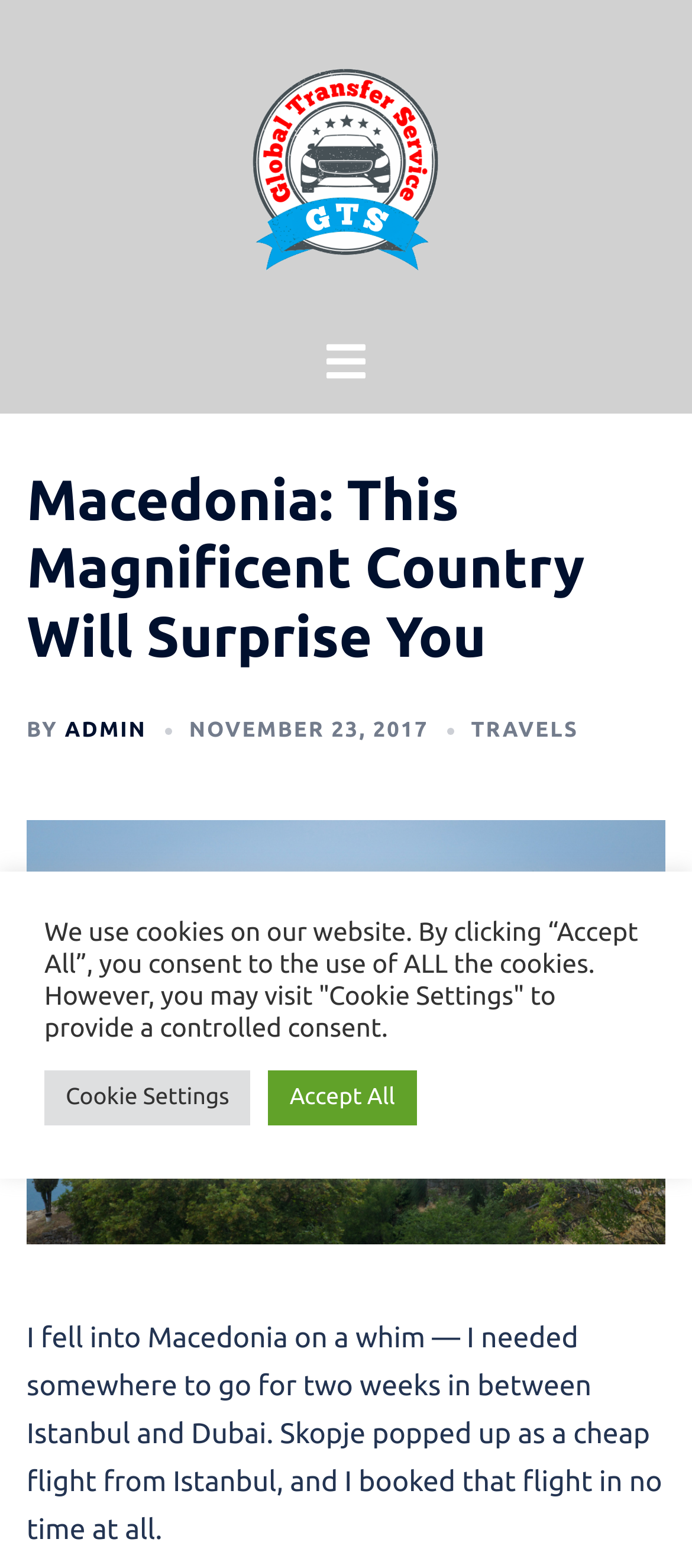What is the author's destination after Macedonia?
Please provide a comprehensive answer based on the details in the screenshot.

The author mentioned that they needed somewhere to go for two weeks in between Istanbul and Dubai, implying that Dubai is their next destination after Macedonia.